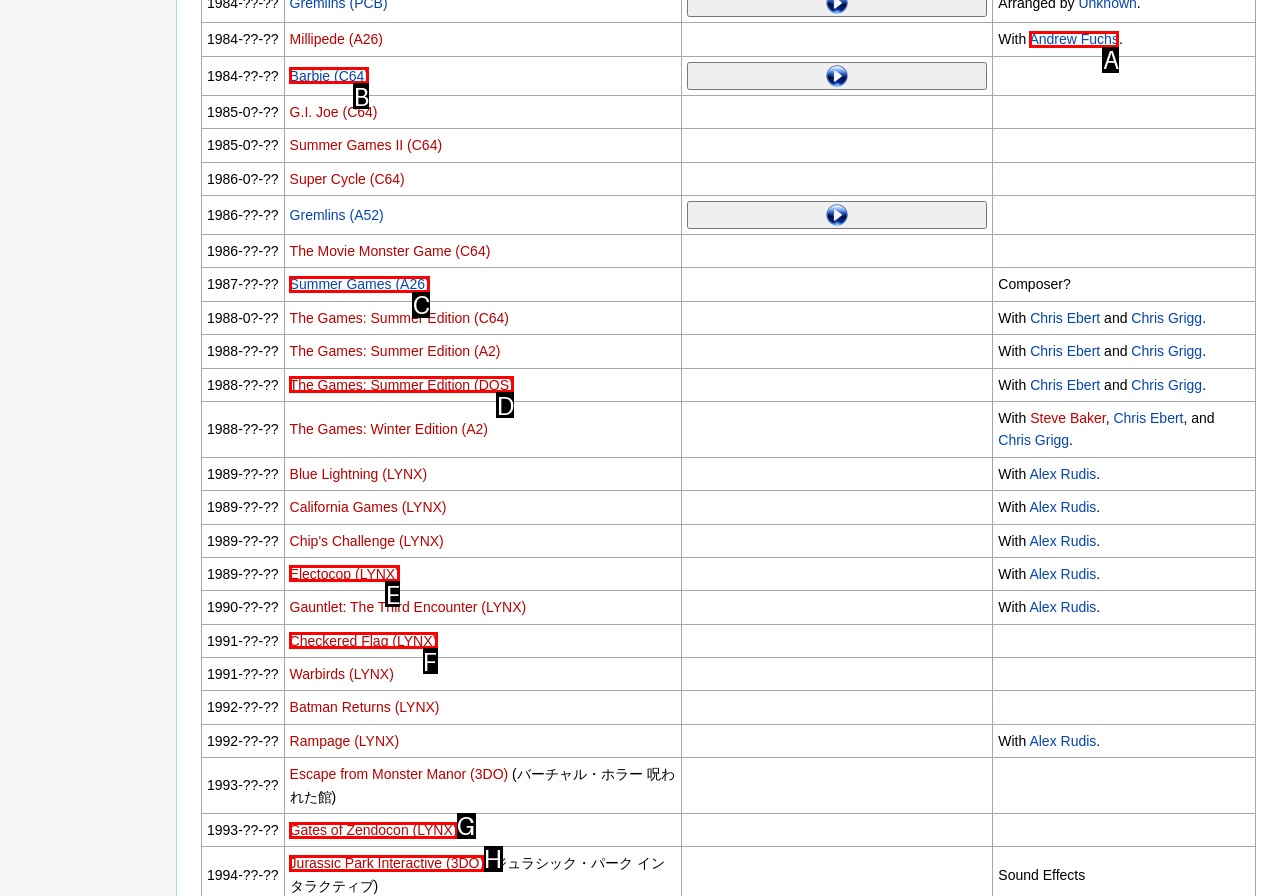Identify the HTML element that corresponds to the description: Barbie (C64)
Provide the letter of the matching option from the given choices directly.

B